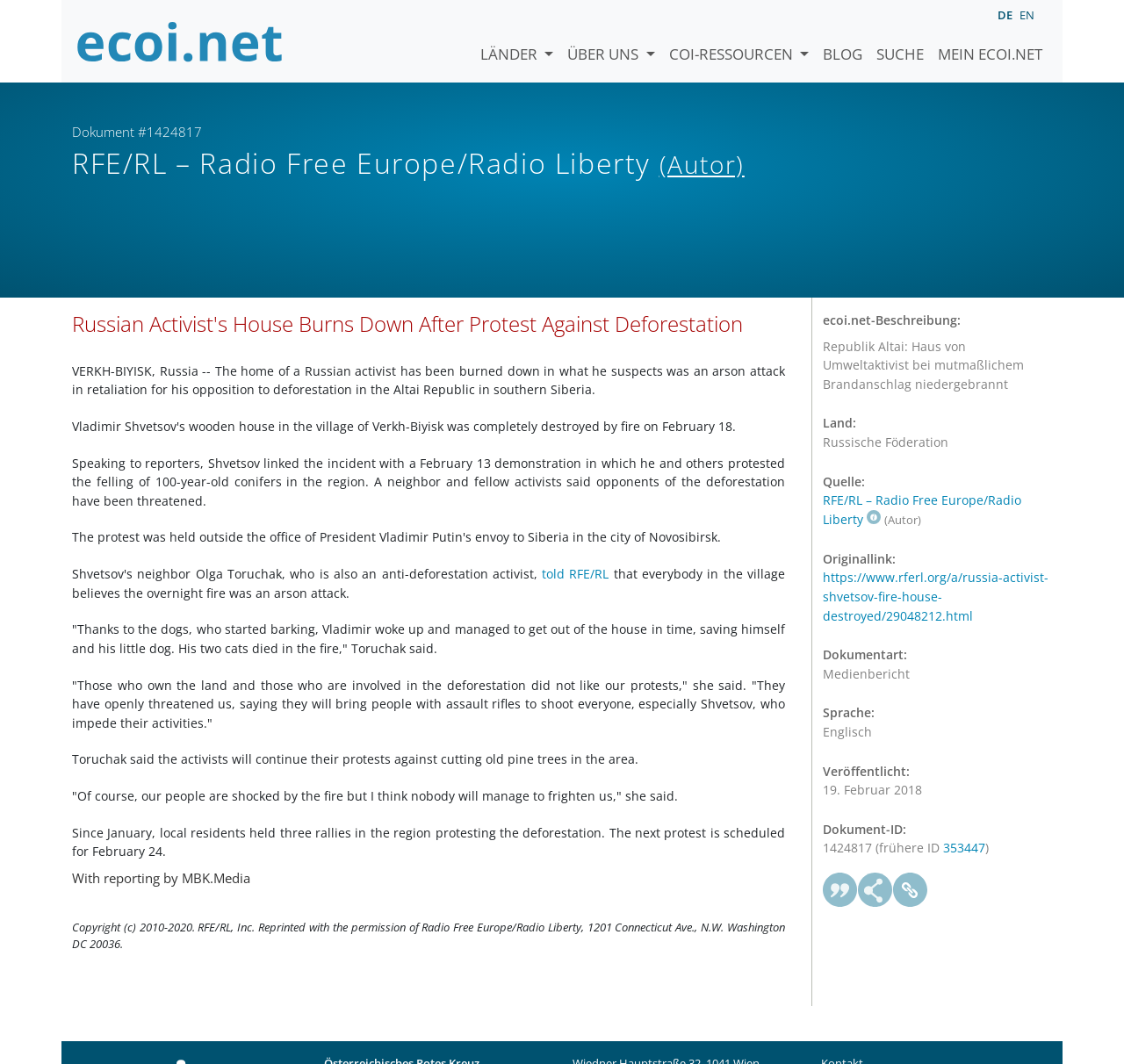Identify the bounding box coordinates for the element you need to click to achieve the following task: "Click on the link to ecoi.net". The coordinates must be four float values ranging from 0 to 1, formatted as [left, top, right, bottom].

[0.066, 0.012, 0.254, 0.065]